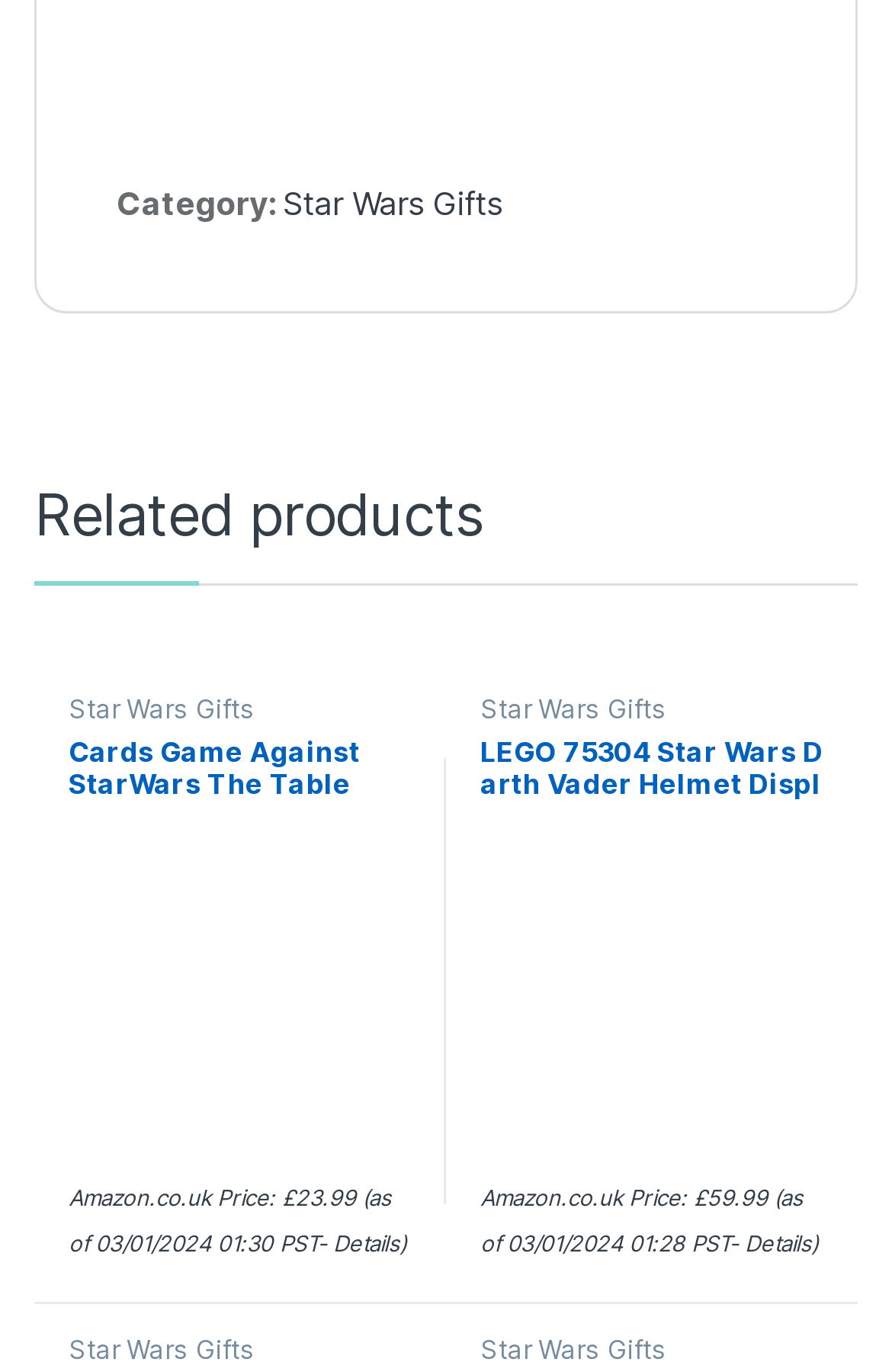Locate the bounding box of the UI element described by: "Star Wars Gifts" in the given webpage screenshot.

[0.538, 0.481, 0.748, 0.504]